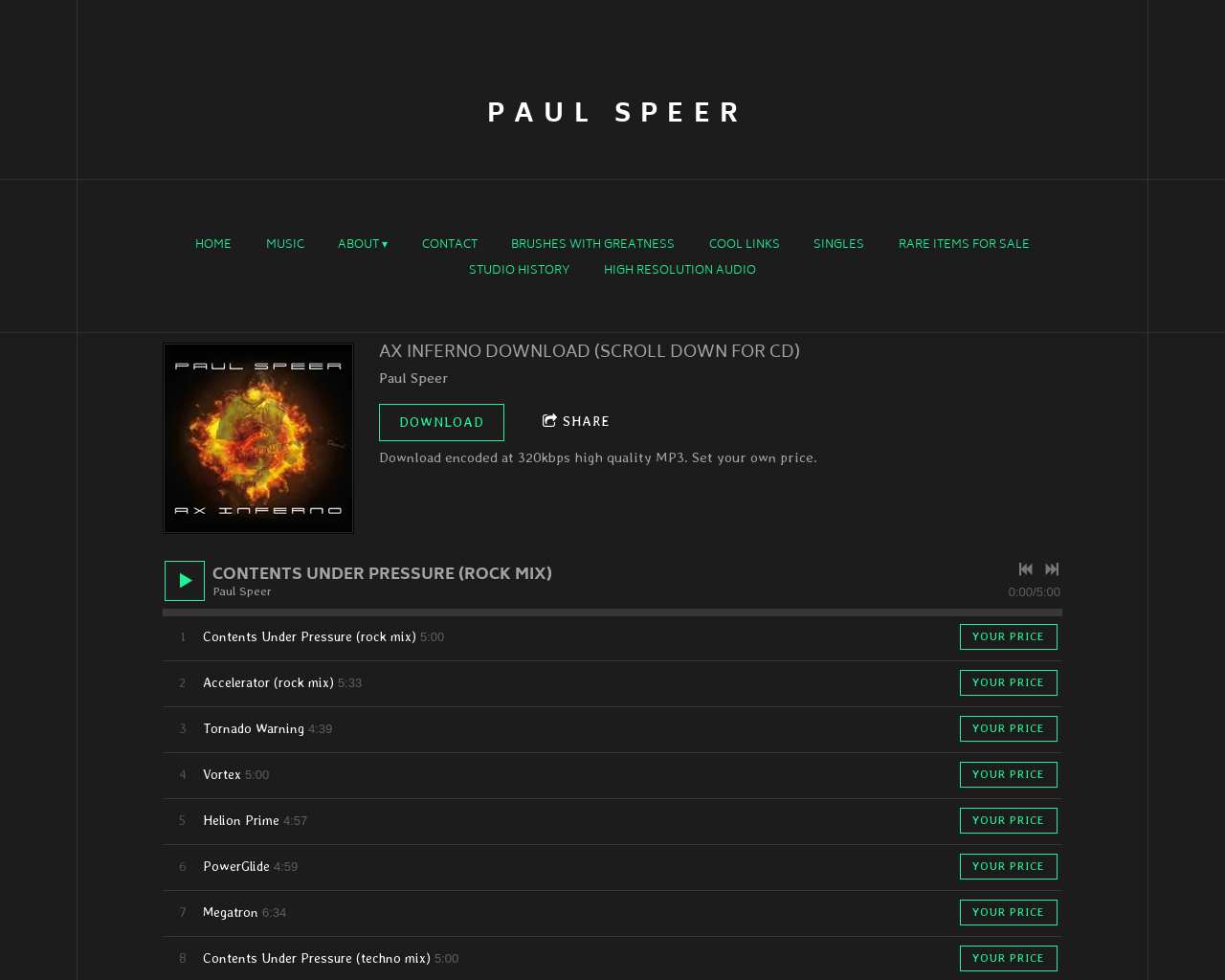How many music tracks are listed on this webpage?
Based on the content of the image, thoroughly explain and answer the question.

I counted the number of links with song titles, such as 'Contents Under Pressure (rock mix)', 'Accelerator (rock mix)', and so on, and found 10 tracks in total.